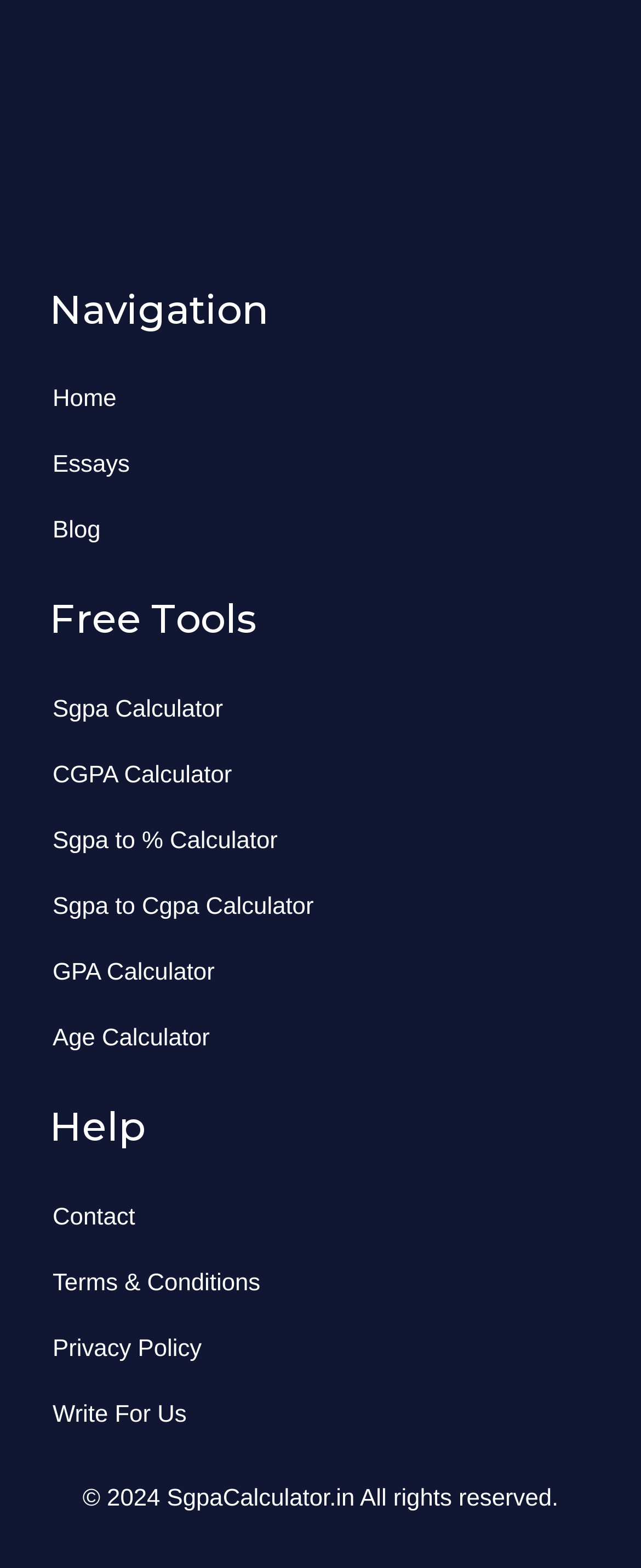What is the copyright year?
Using the visual information from the image, give a one-word or short-phrase answer.

2024